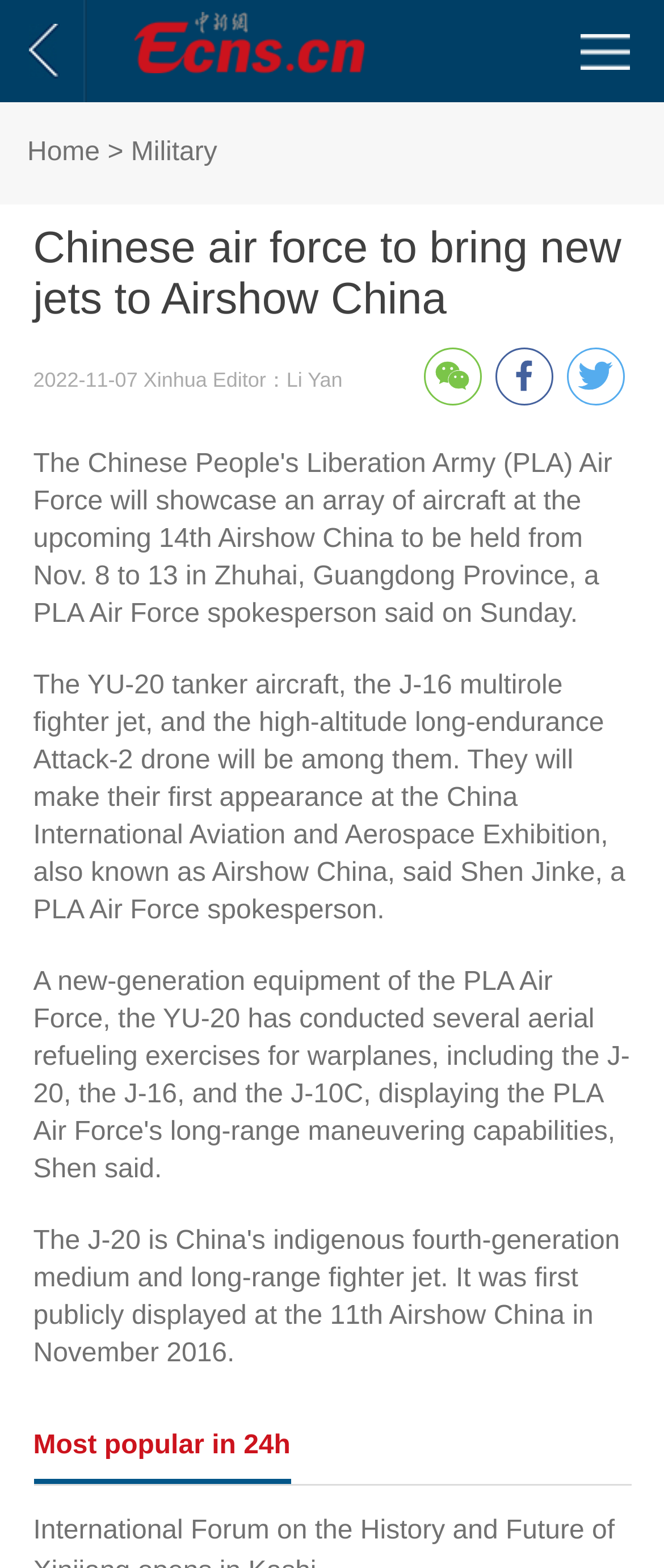Identify the primary heading of the webpage and provide its text.

Chinese air force to bring new jets to Airshow China